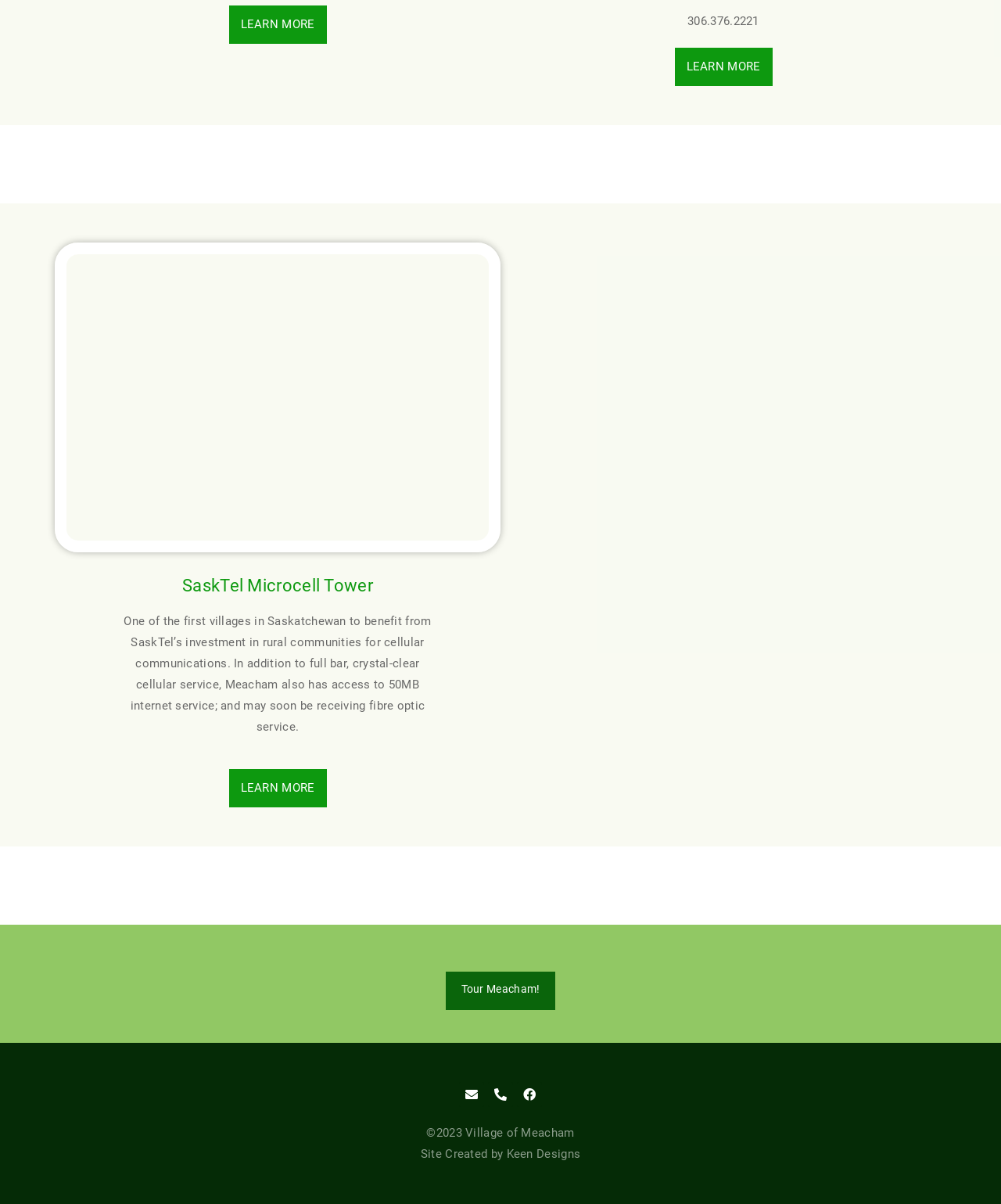Provide the bounding box coordinates of the UI element that matches the description: "Facebook".

[0.516, 0.899, 0.541, 0.919]